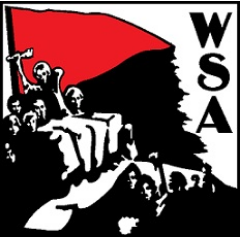What is the WSA fighting against?
Please look at the screenshot and answer using one word or phrase.

disaster capitalism